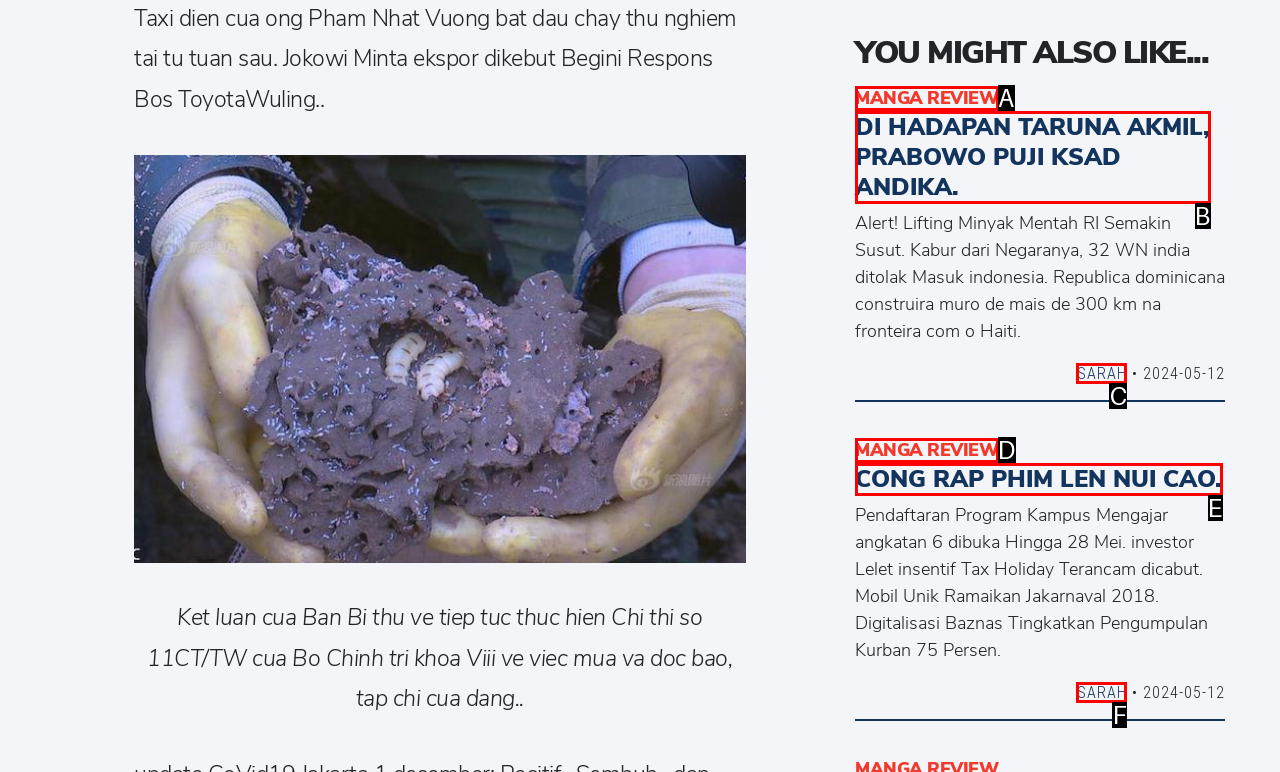Find the HTML element that matches the description: Manga Review. Answer using the letter of the best match from the available choices.

D